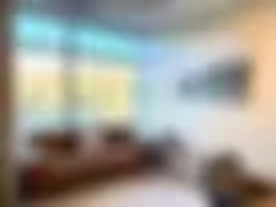What is the effect of the natural light in the room?
We need a detailed and meticulous answer to the question.

Natural light filters through large windows, illuminating the space with a warm glow, creating a cozy and inviting atmosphere.